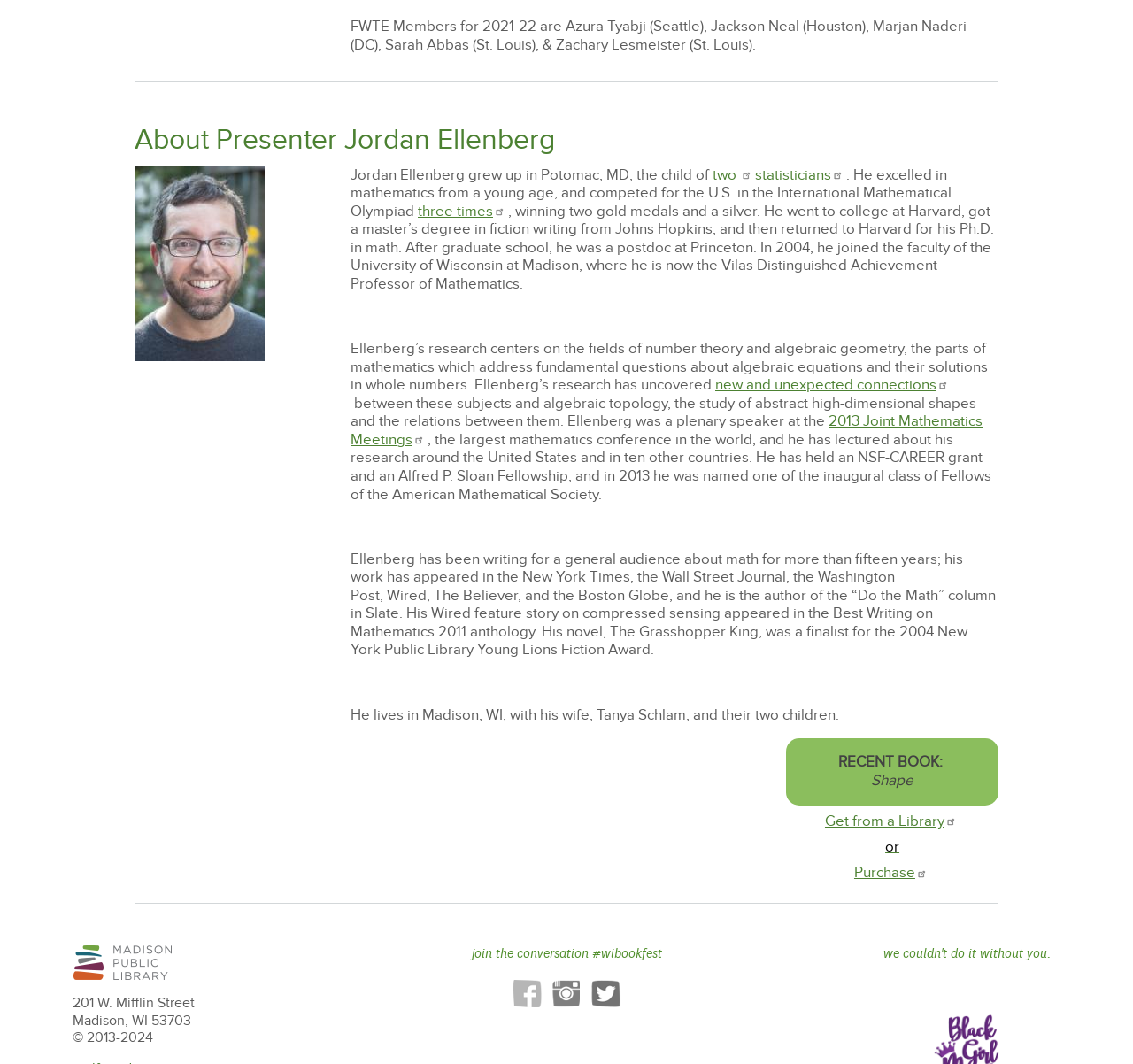Pinpoint the bounding box coordinates of the clickable area necessary to execute the following instruction: "Click the link to learn more about presenter Jordan Ellenberg". The coordinates should be given as four float numbers between 0 and 1, namely [left, top, right, bottom].

[0.119, 0.116, 0.49, 0.147]